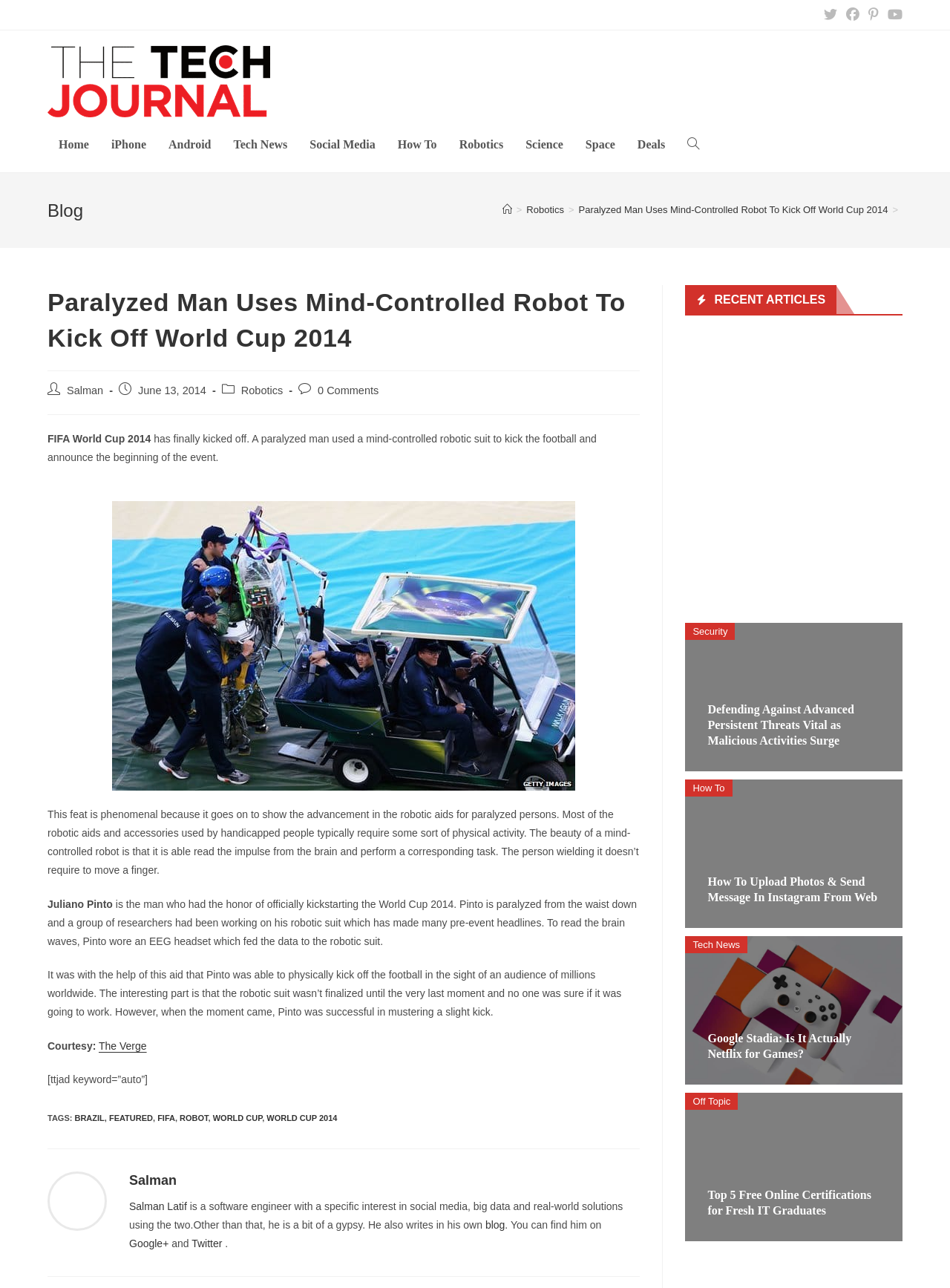Give a short answer to this question using one word or a phrase:
What is the name of the paralyzed man who kicked off the World Cup 2014?

Juliano Pinto